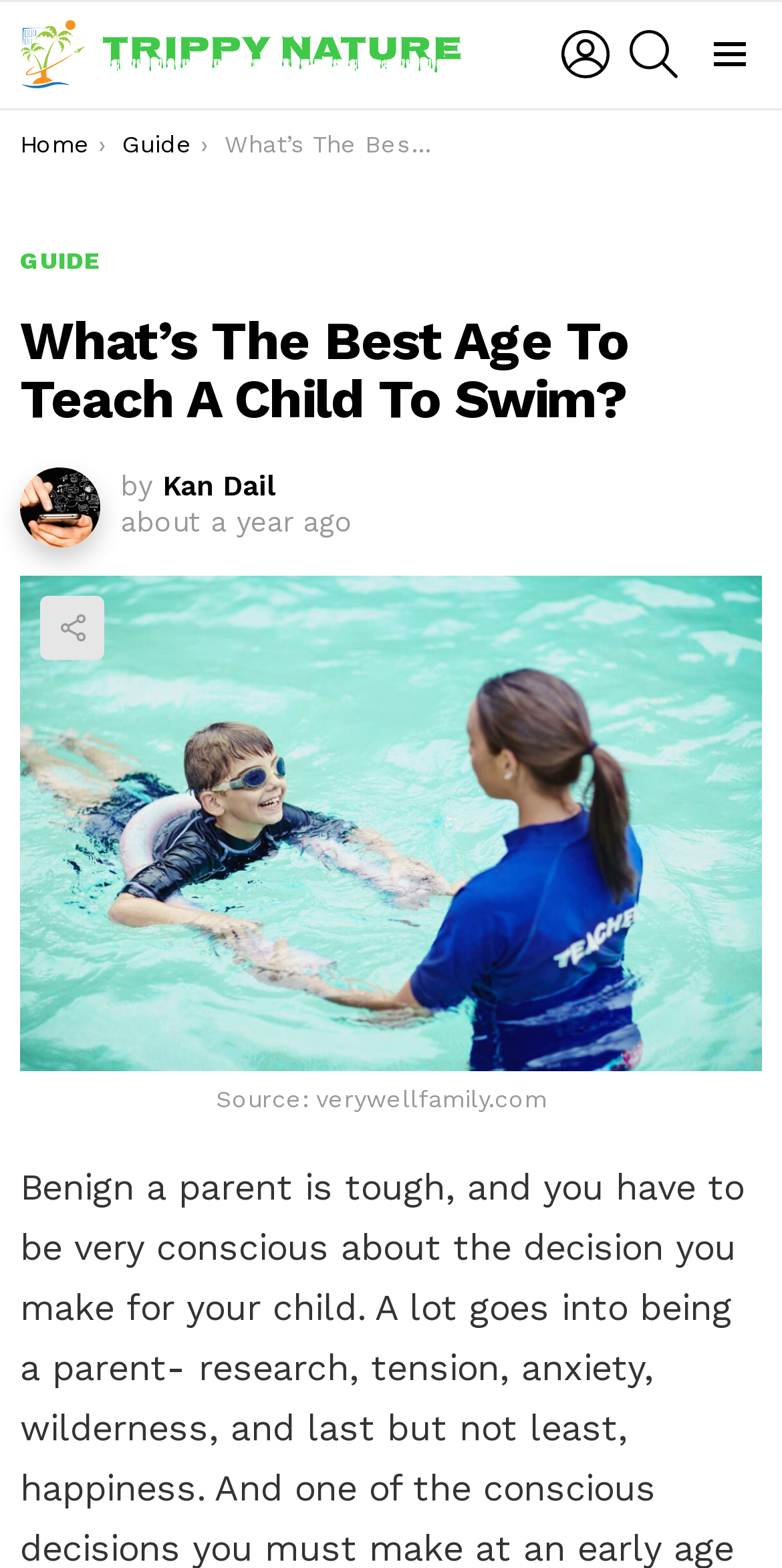Please study the image and answer the question comprehensively:
What is the age mentioned in the article title?

The age mentioned in the article title can be found by looking at the heading element, which shows the text 'What’s The Best Age To Teach A Child To Swim?'. The age mentioned is a 'child'.